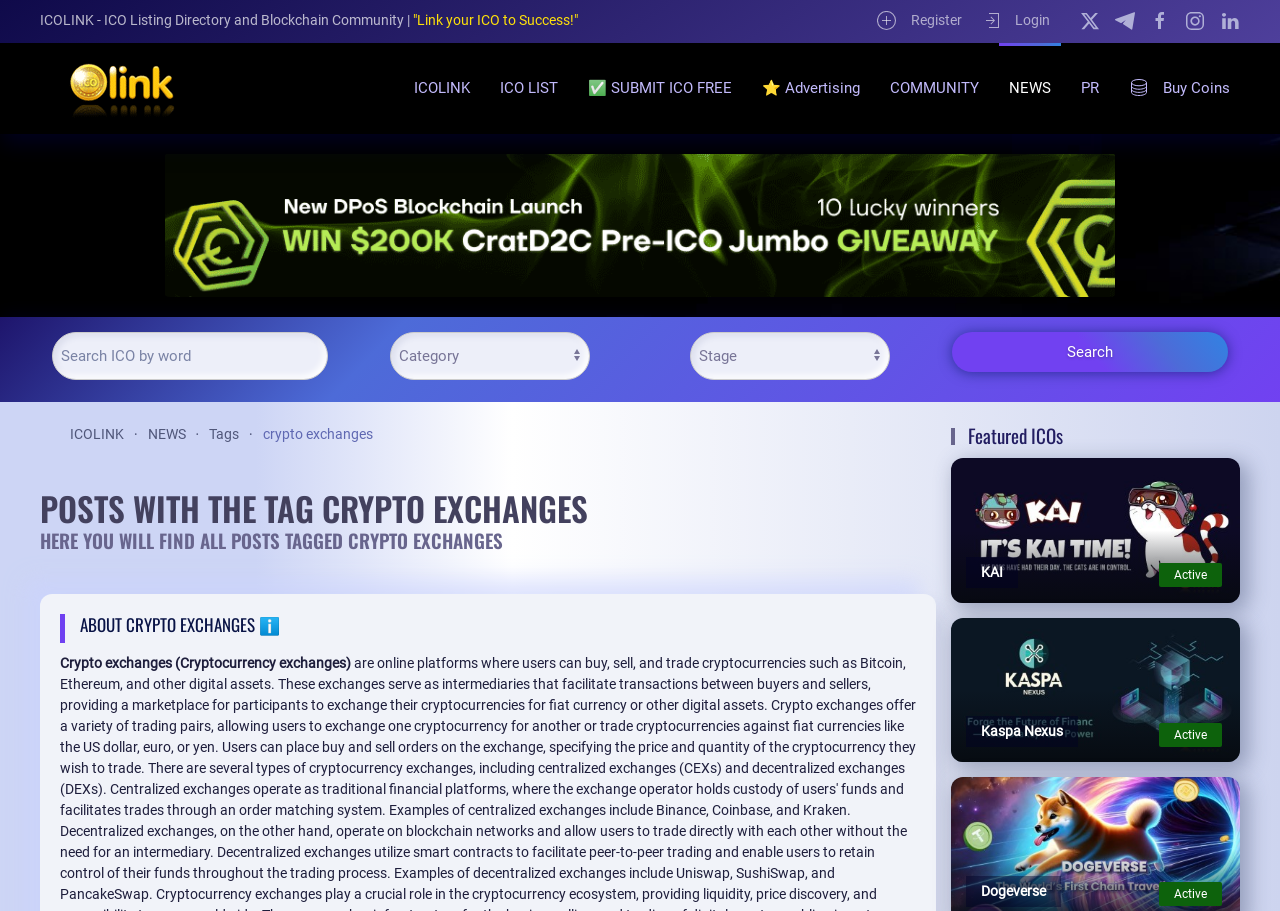Determine the bounding box for the described UI element: "Buy Coins".

[0.874, 0.048, 0.969, 0.146]